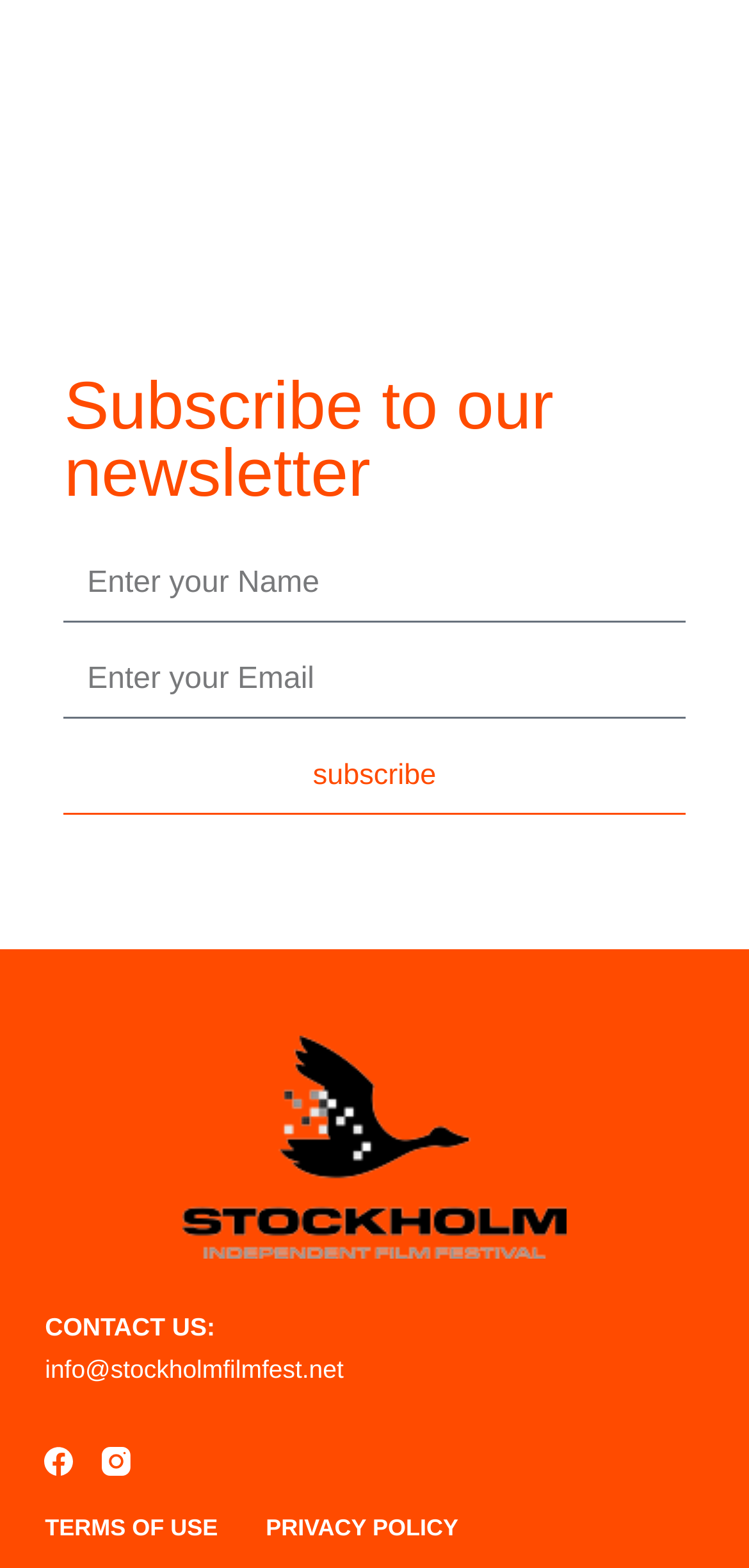Please identify the bounding box coordinates of the element's region that I should click in order to complete the following instruction: "enter your name". The bounding box coordinates consist of four float numbers between 0 and 1, i.e., [left, top, right, bottom].

[0.086, 0.348, 0.914, 0.397]